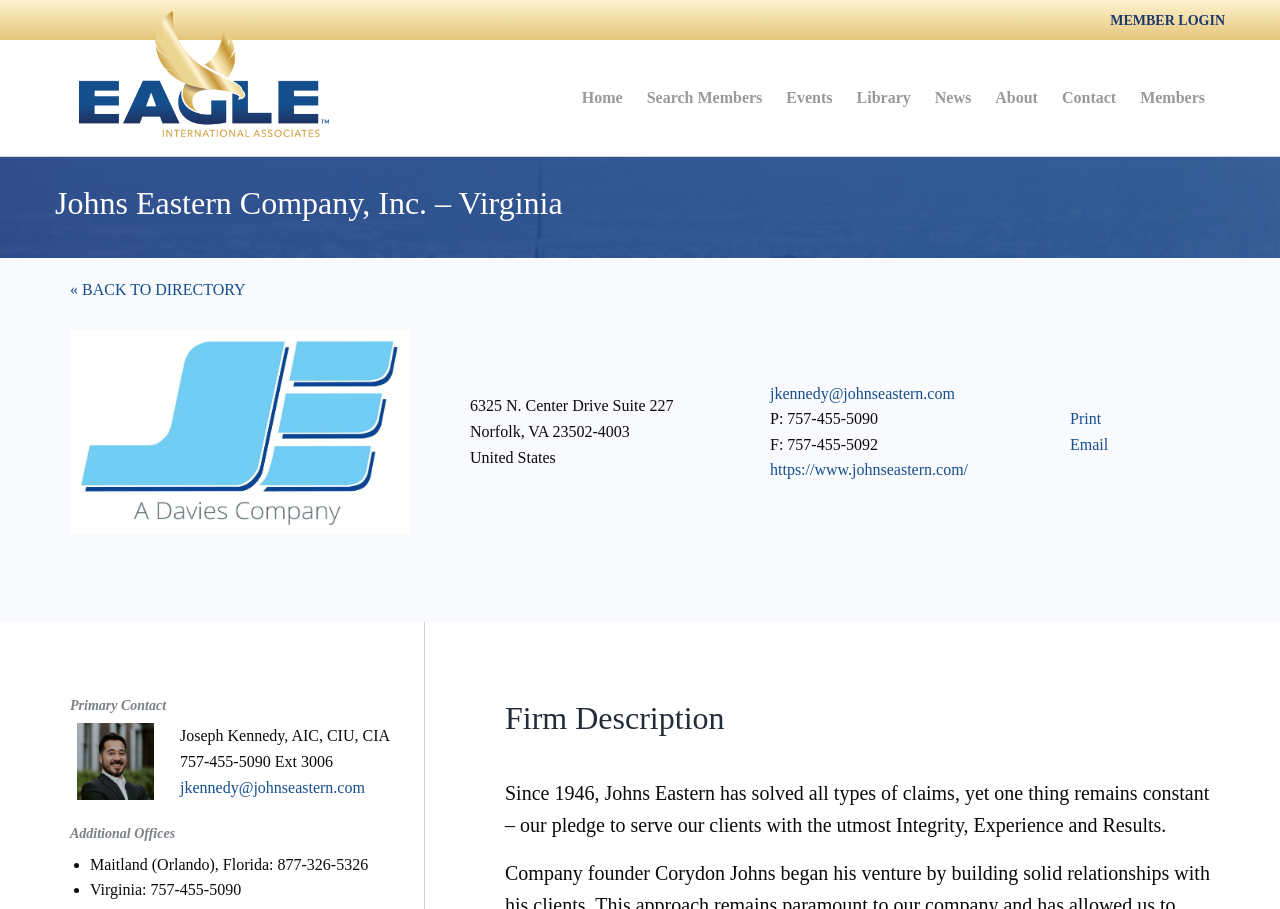What is the company name?
Based on the image, answer the question with a single word or brief phrase.

Johns Eastern Company, Inc.